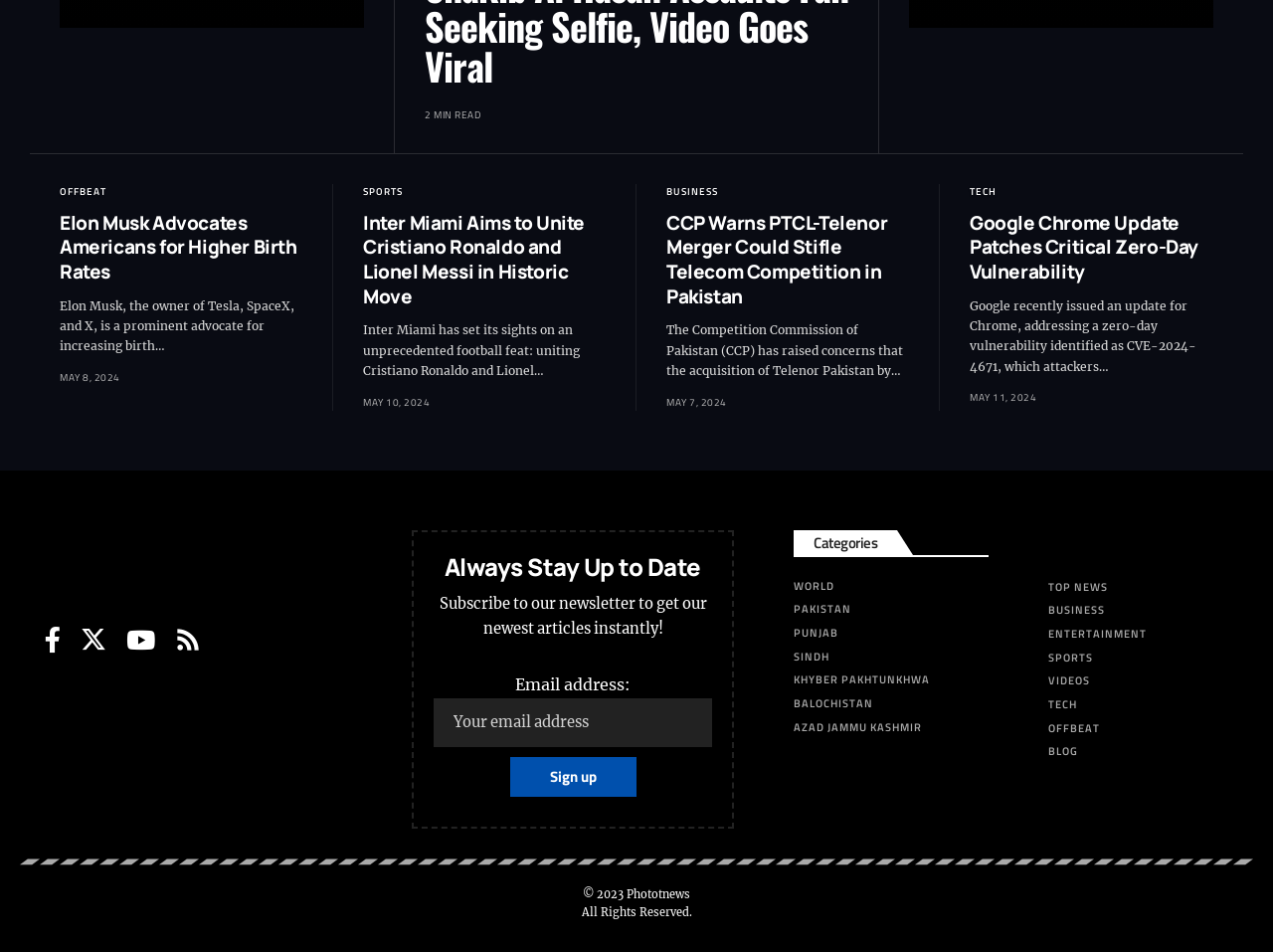Please identify the coordinates of the bounding box that should be clicked to fulfill this instruction: "Click on the OFFBEAT link".

[0.047, 0.193, 0.084, 0.209]